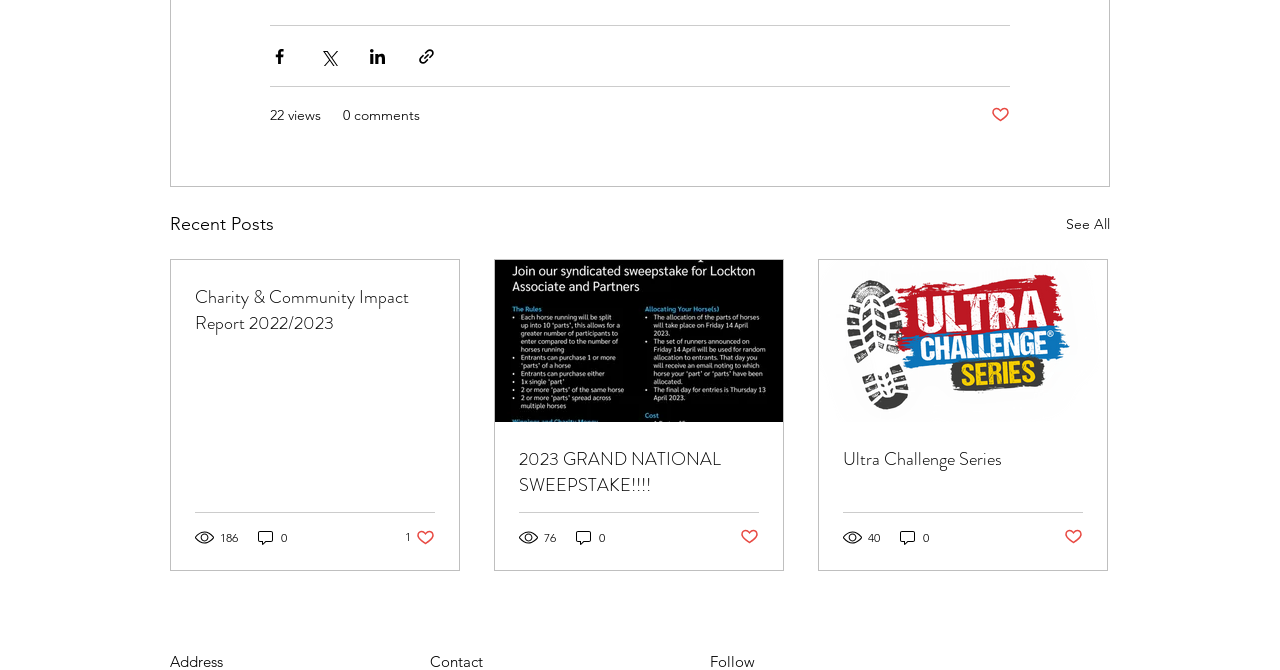Please locate the bounding box coordinates of the element that needs to be clicked to achieve the following instruction: "View post details". The coordinates should be four float numbers between 0 and 1, i.e., [left, top, right, bottom].

[0.152, 0.424, 0.34, 0.502]